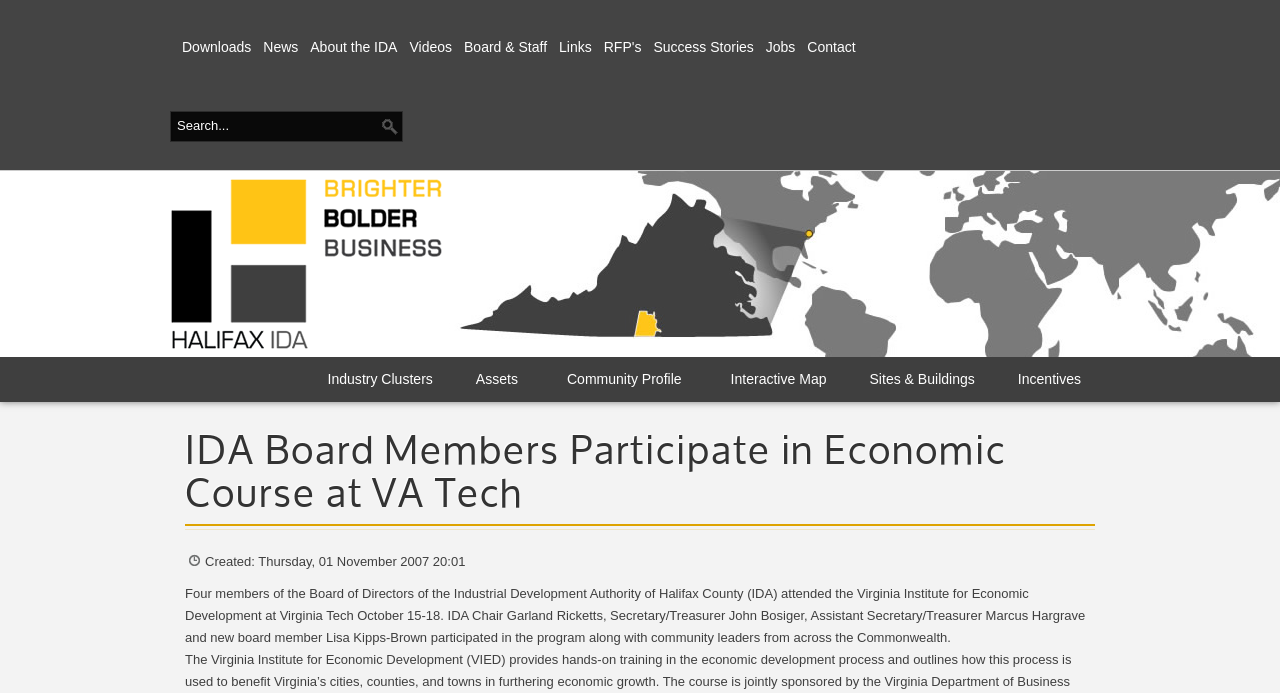Please identify the bounding box coordinates of the clickable area that will allow you to execute the instruction: "Click on Downloads".

[0.133, 0.043, 0.196, 0.094]